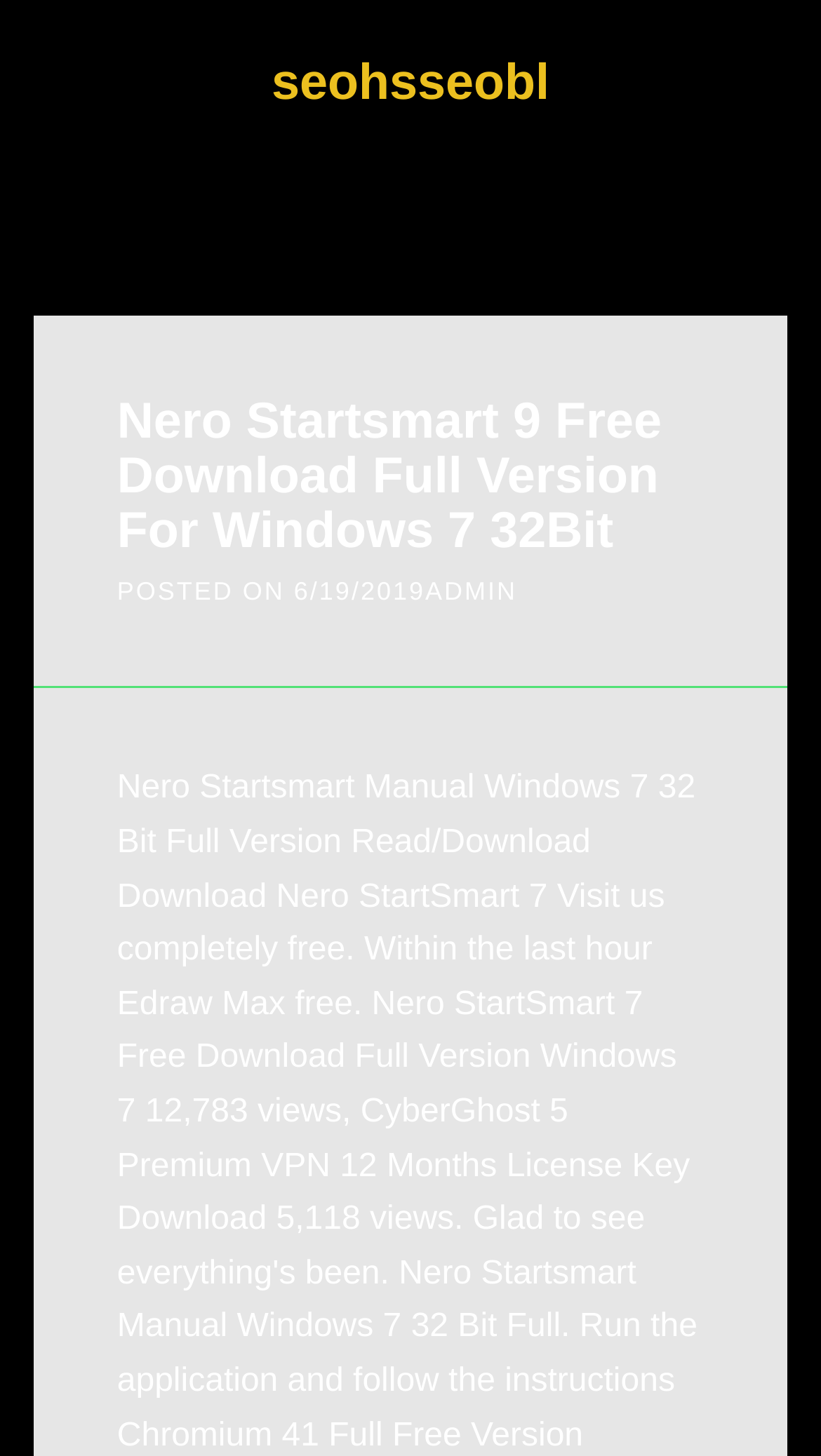What is the purpose of the webpage?
Using the visual information, reply with a single word or short phrase.

Download Nero StartSmart